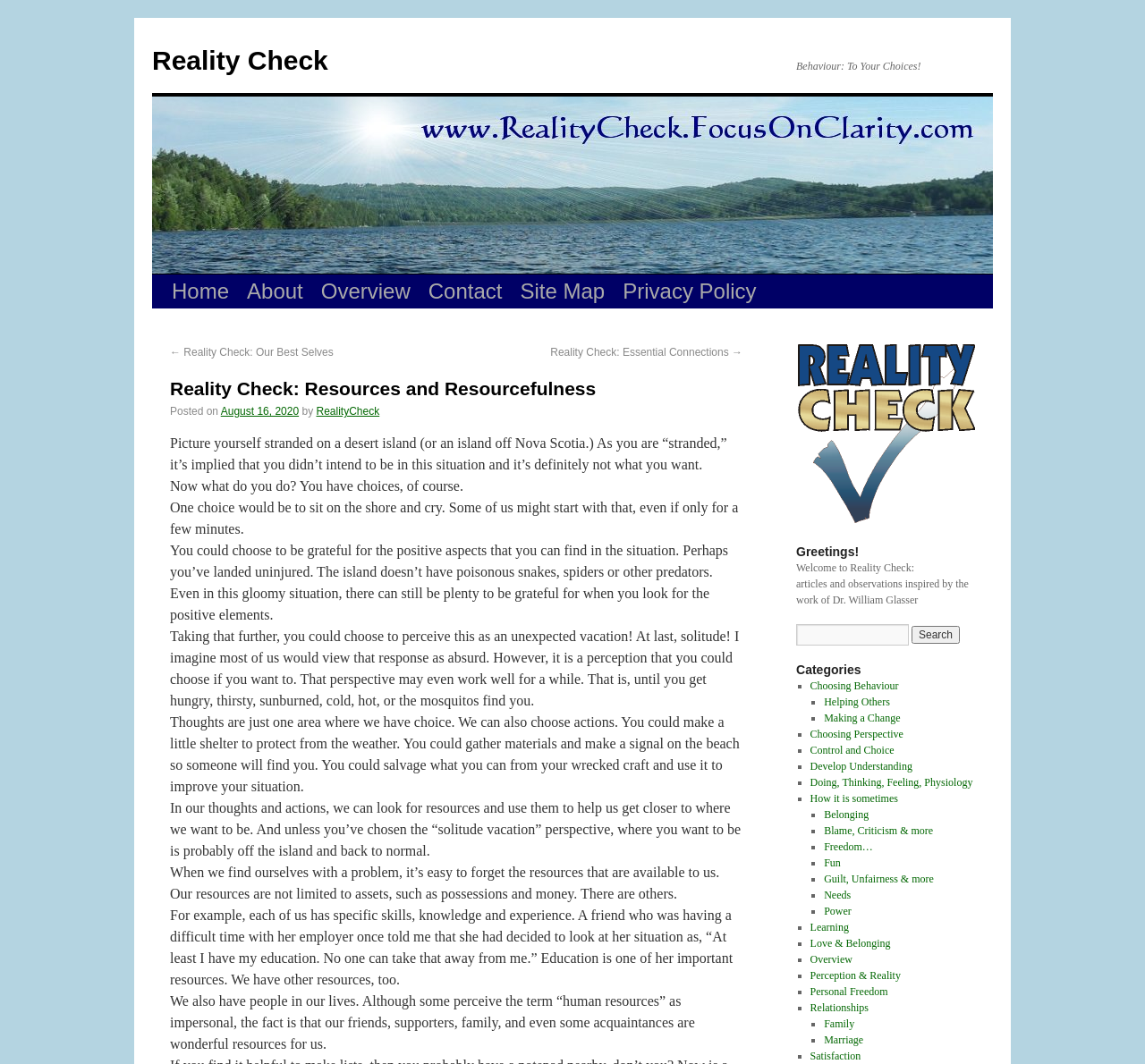Please reply to the following question with a single word or a short phrase:
What is the author's name?

RealityCheck